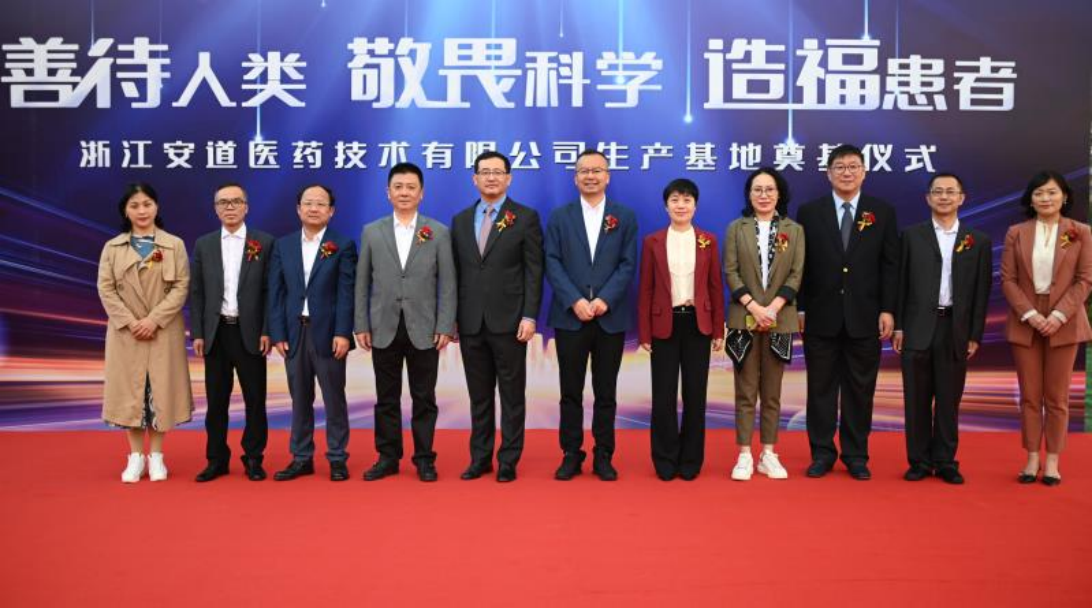What is the theme emphasized by the bold text in the backdrop?
Provide a thorough and detailed answer to the question.

The theme emphasized by the bold text in the backdrop can be determined by reading the caption, which describes the text as symbolizing the company's commitment to innovation and the betterment of patient health, and mentions that it emphasizes themes of humanity, science, and patient care.